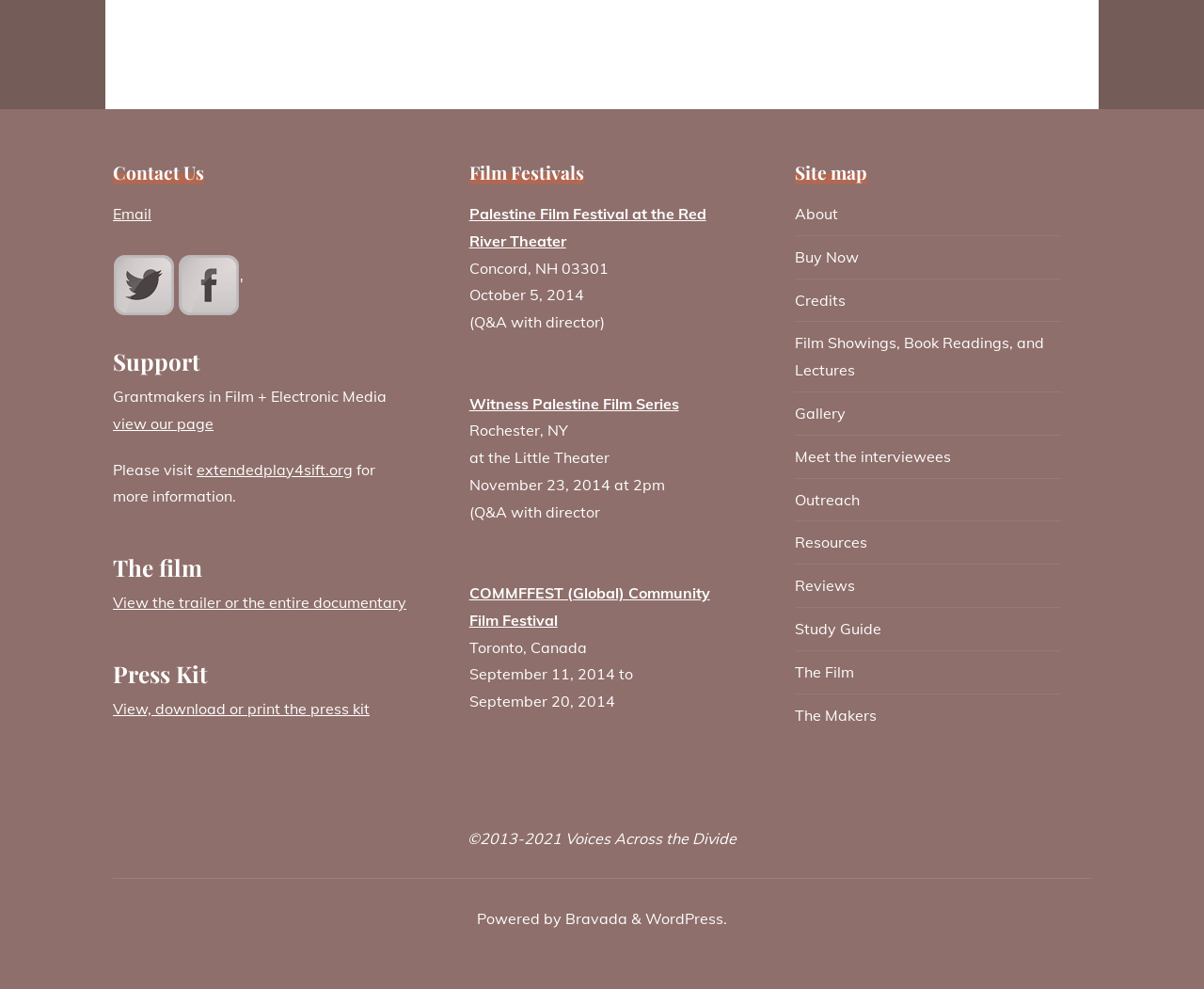Locate the bounding box coordinates of the element that should be clicked to execute the following instruction: "Email".

[0.094, 0.206, 0.126, 0.225]